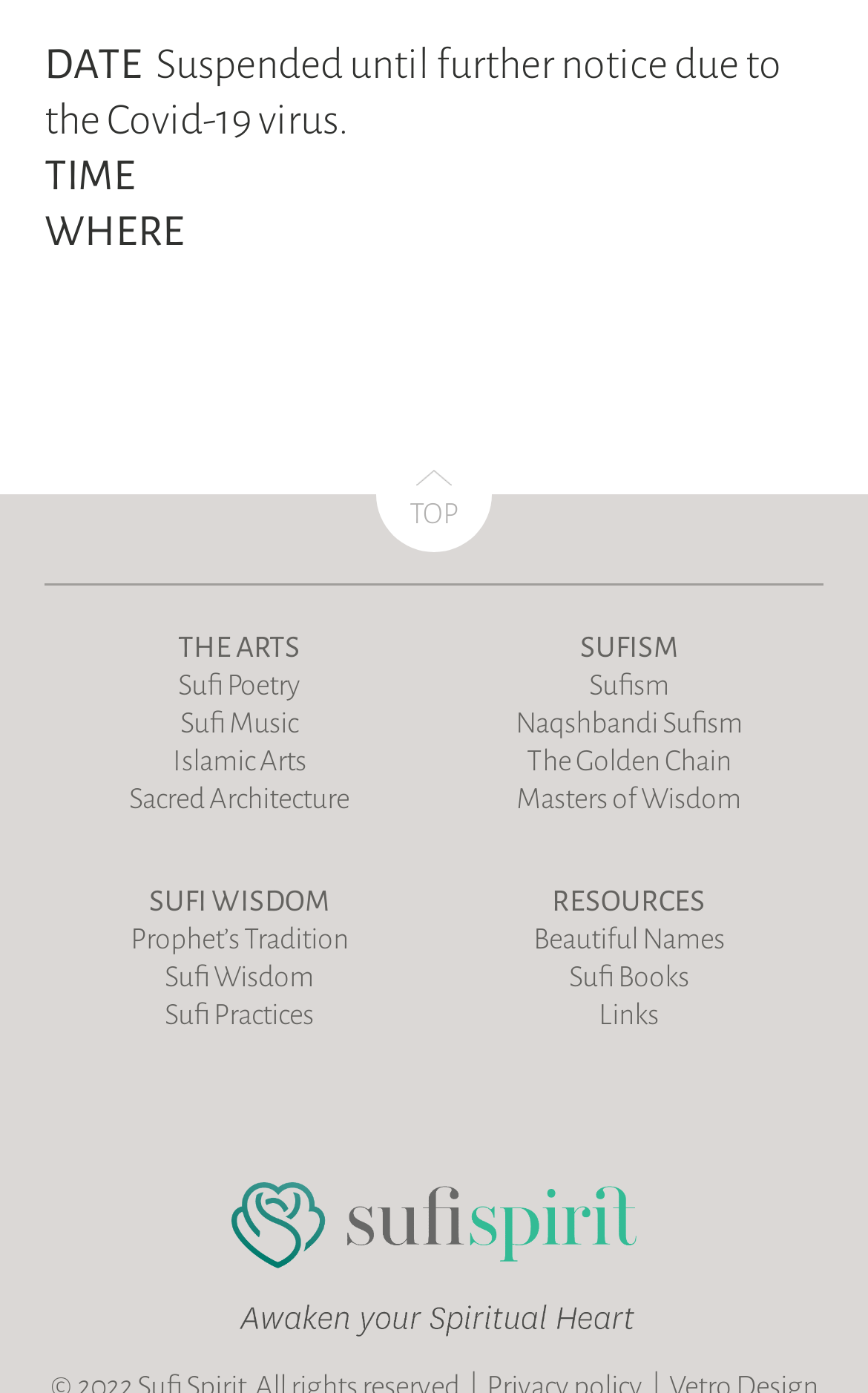What is the category of 'Sacred Architecture'?
Using the image, give a concise answer in the form of a single word or short phrase.

Islamic Arts